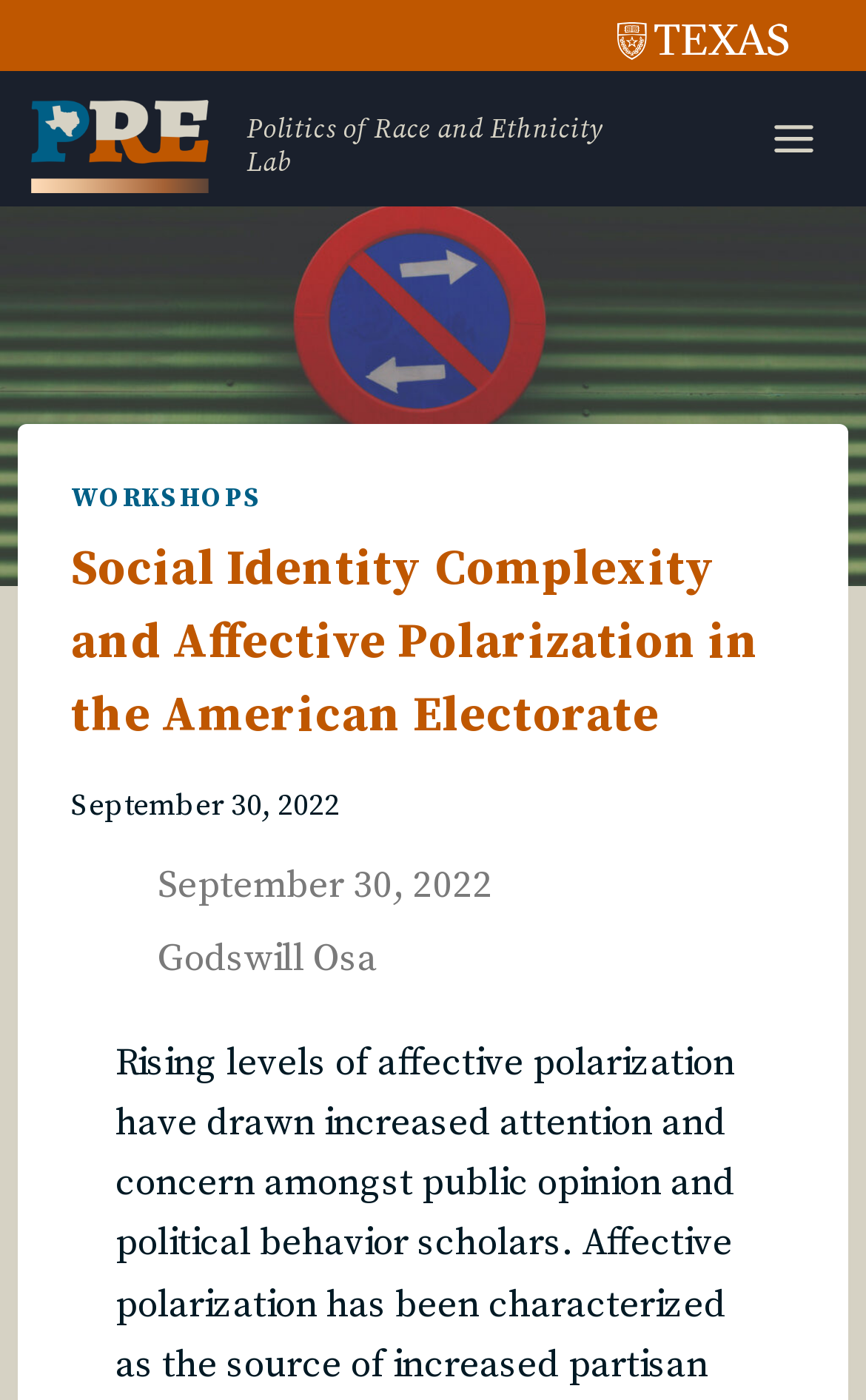Please determine the bounding box coordinates for the UI element described as: "September 30, 2022".

[0.133, 0.613, 0.569, 0.656]